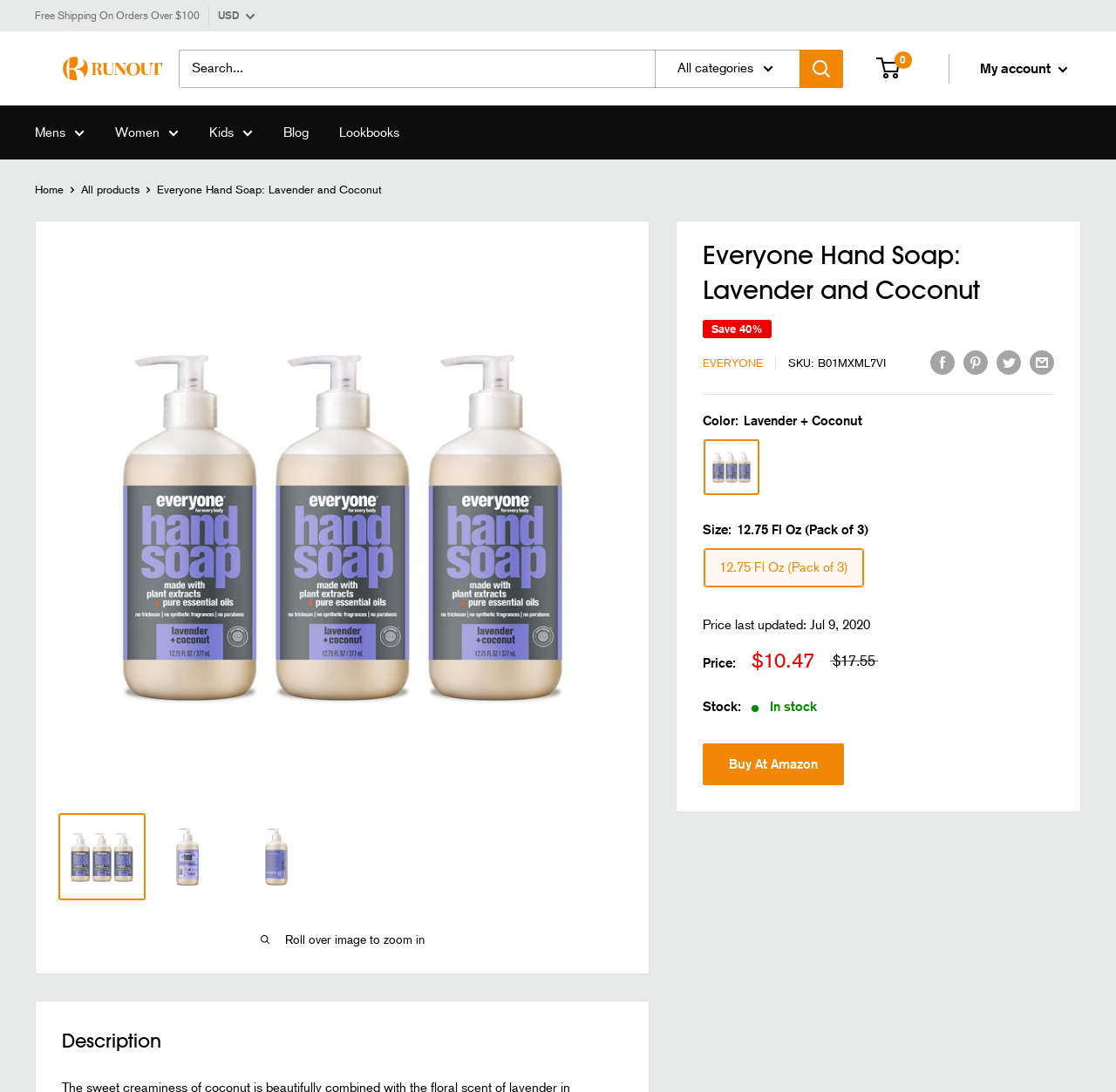Give a comprehensive overview of the webpage, including key elements.

This webpage is about a product called "Everyone Hand Soap: Lavender and Coconut" on the Runout.com website. At the top of the page, there is a navigation menu with links to "Mens", "Women", "Kids", "Blog", and "Lookbooks". Below the navigation menu, there is a breadcrumb trail showing the path from "Home" to "All products" to the current product page.

On the left side of the page, there is a search bar with a search button and a dropdown menu for selecting categories. Above the search bar, there is a link to "My account" and a mini-cart icon with a number "0" indicating the number of items in the cart.

In the main content area, there is a large image of the hand soap product, with three smaller images below it. The product name "Everyone Hand Soap: Lavender and Coconut" is displayed prominently above the images. Below the images, there is a description of the product, including its price, size, and color.

The product description is divided into sections, including "Price", "Stock", and "Description". The price section shows the current price and the original price, with a "Save 40%" label. The stock section indicates that the product is "In stock". The description section provides a brief summary of the product, mentioning the sweet creaminess of coconut and the floral scent of lavender.

There are also social media links to share the product on Facebook, Pinterest, Twitter, and by email. A horizontal separator line divides the product description from the "Description" section, which appears to be a longer text describing the product in more detail.